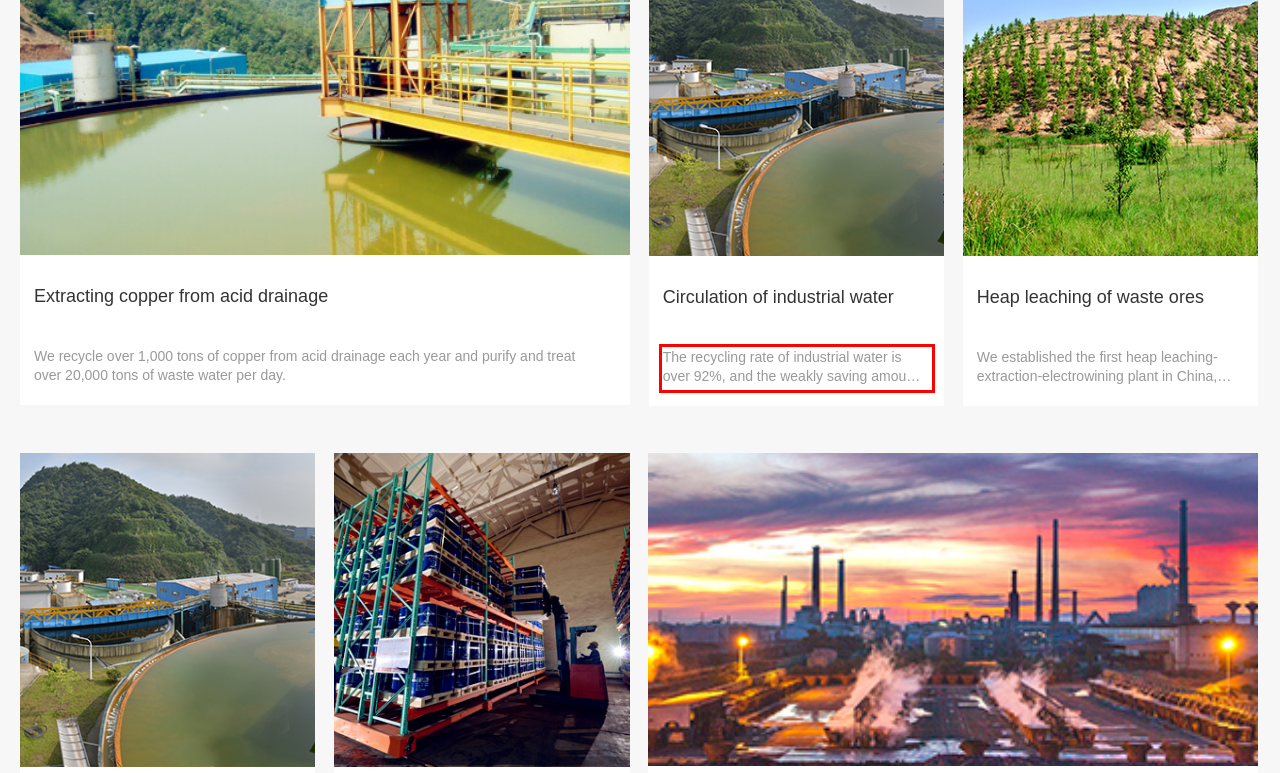Please use OCR to extract the text content from the red bounding box in the provided webpage screenshot.

The recycling rate of industrial water is over 92%, and the weakly saving amount is equivalent to that of a West Lake.